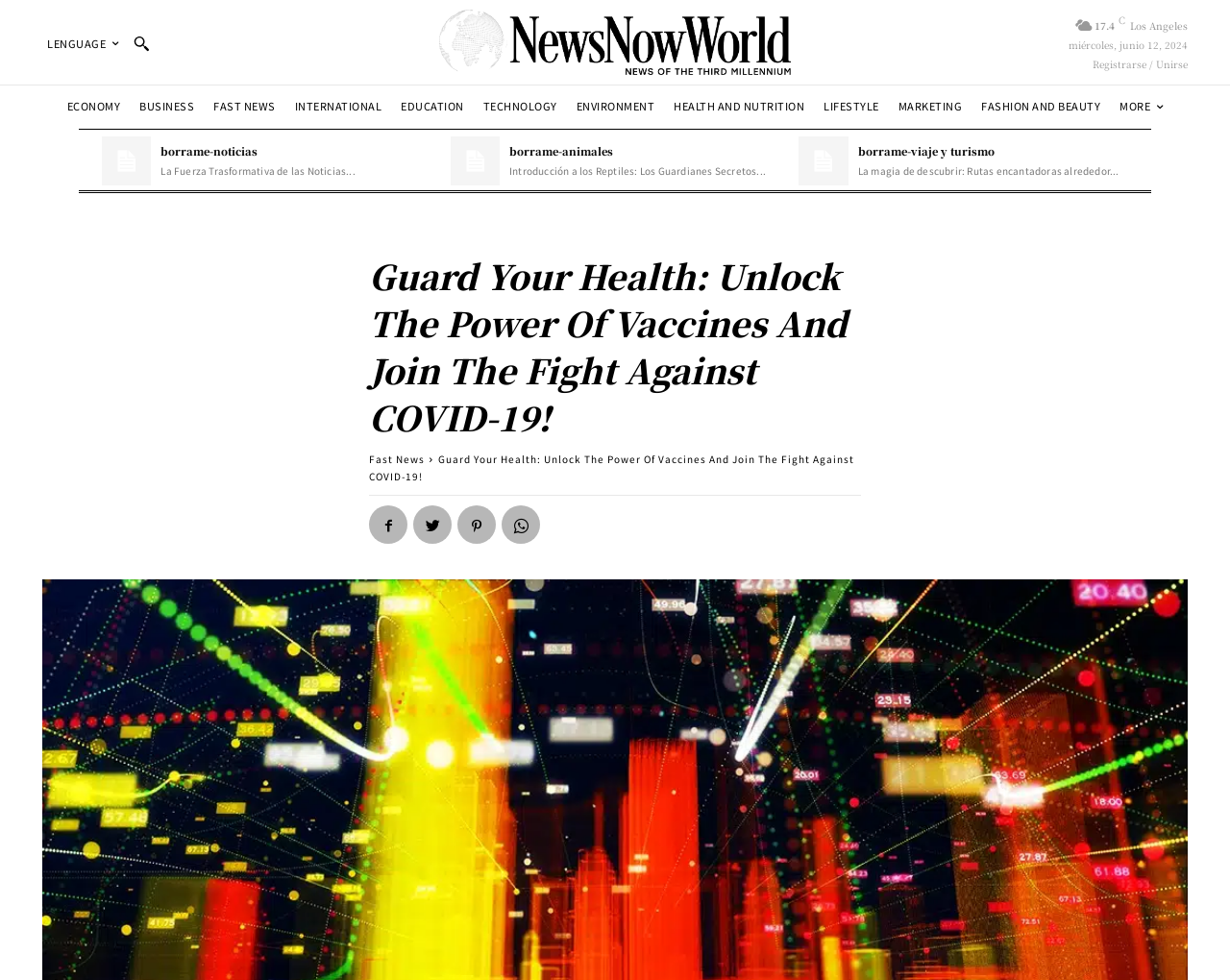How many social media links are there below the main heading?
Refer to the image and give a detailed answer to the query.

I counted the social media links below the main heading 'Guard Your Health: Unlock The Power Of Vaccines And Join The Fight Against COVID-19!' and found four links: '', '', '', and ''.